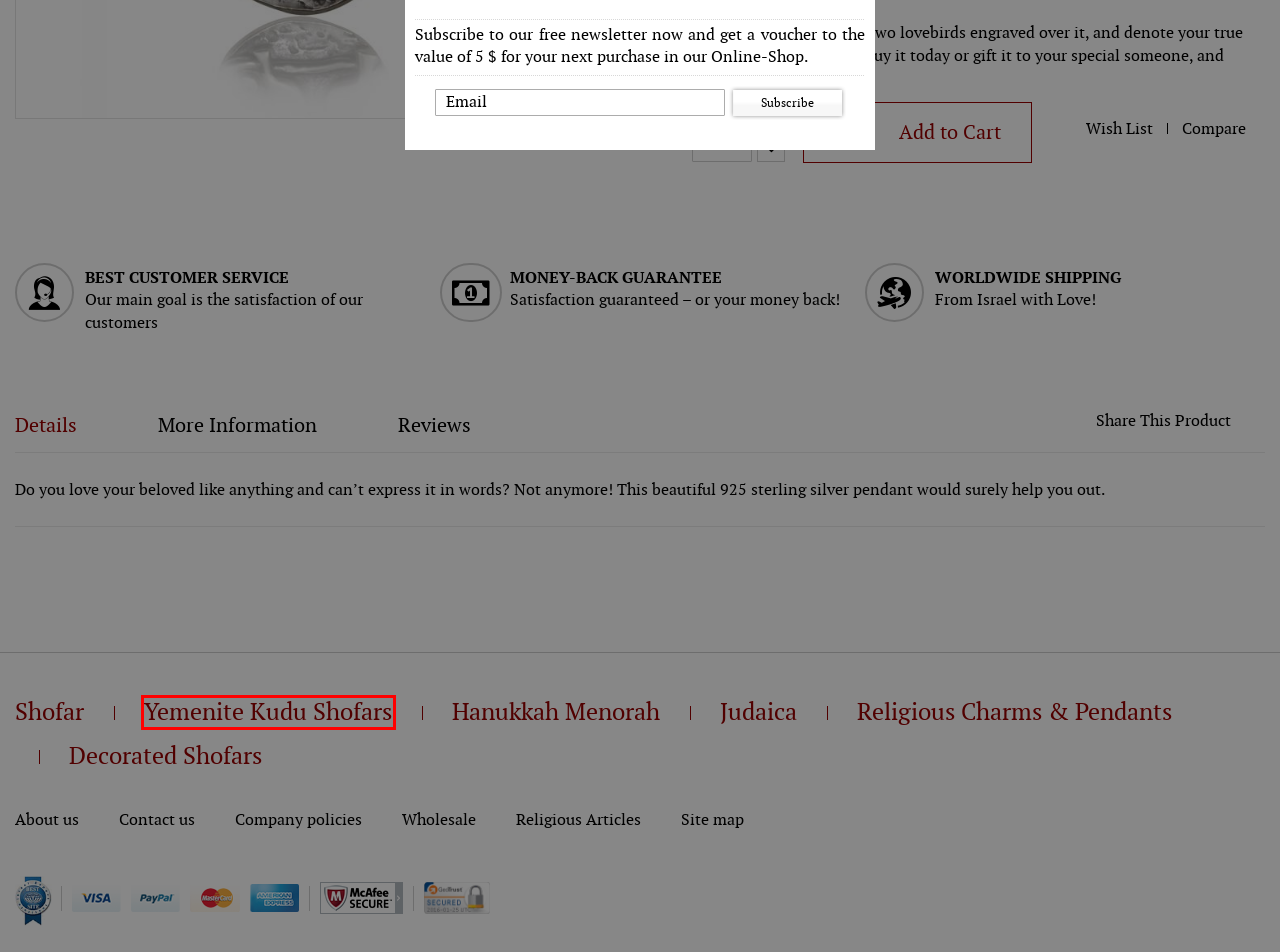A screenshot of a webpage is given, marked with a red bounding box around a UI element. Please select the most appropriate webpage description that fits the new page after clicking the highlighted element. Here are the candidates:
A. Sale
B. Huge Collection of Hanukkah Menorahs - 400 special unique handcrafted menor
C. Religious Jewelry from Holy Land - Judaica Jewerly | Visit ProShofar.com
D. Religious Articles | ProShofar
E. Wide Collection Of Hand Painted Shofars | ProShofar.com
F. Contact Us
G. Wide collection of Kudu Yemenite Shofars From Israel| ProShofar.com
H. Sitemap

G